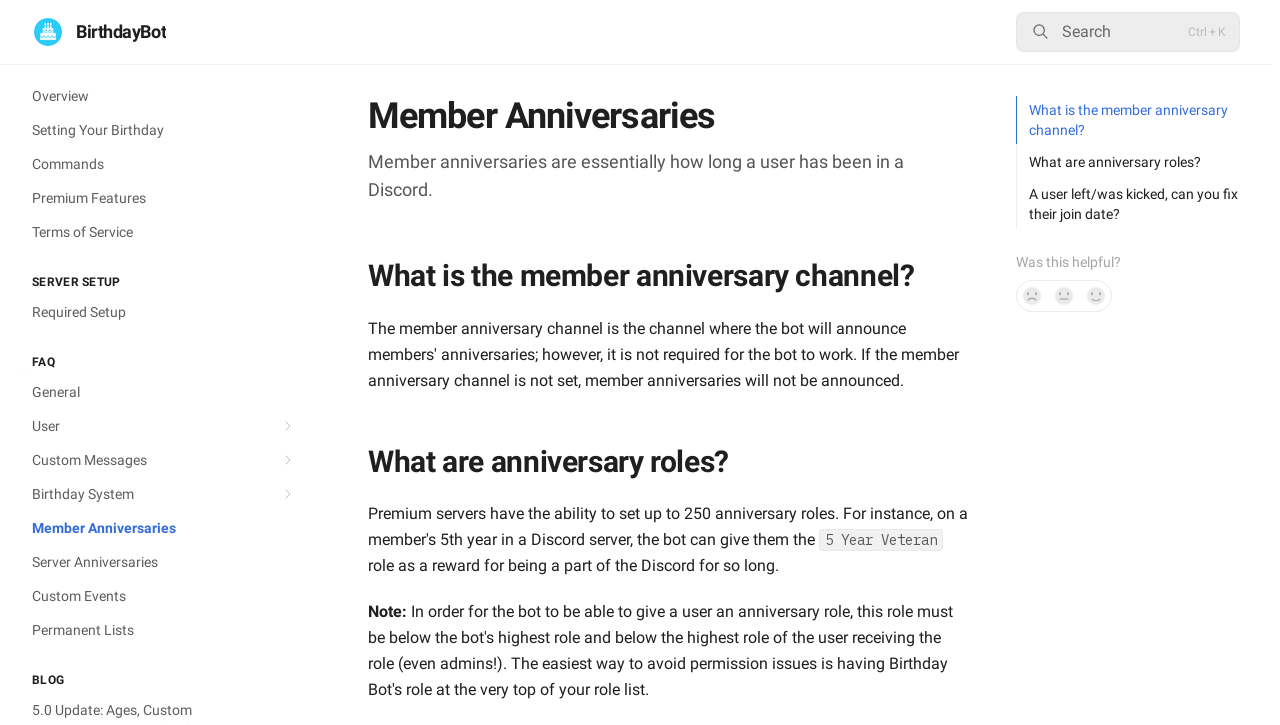Use a single word or phrase to respond to the question:
What are the 'anniversary roles'?

Roles for long-time members